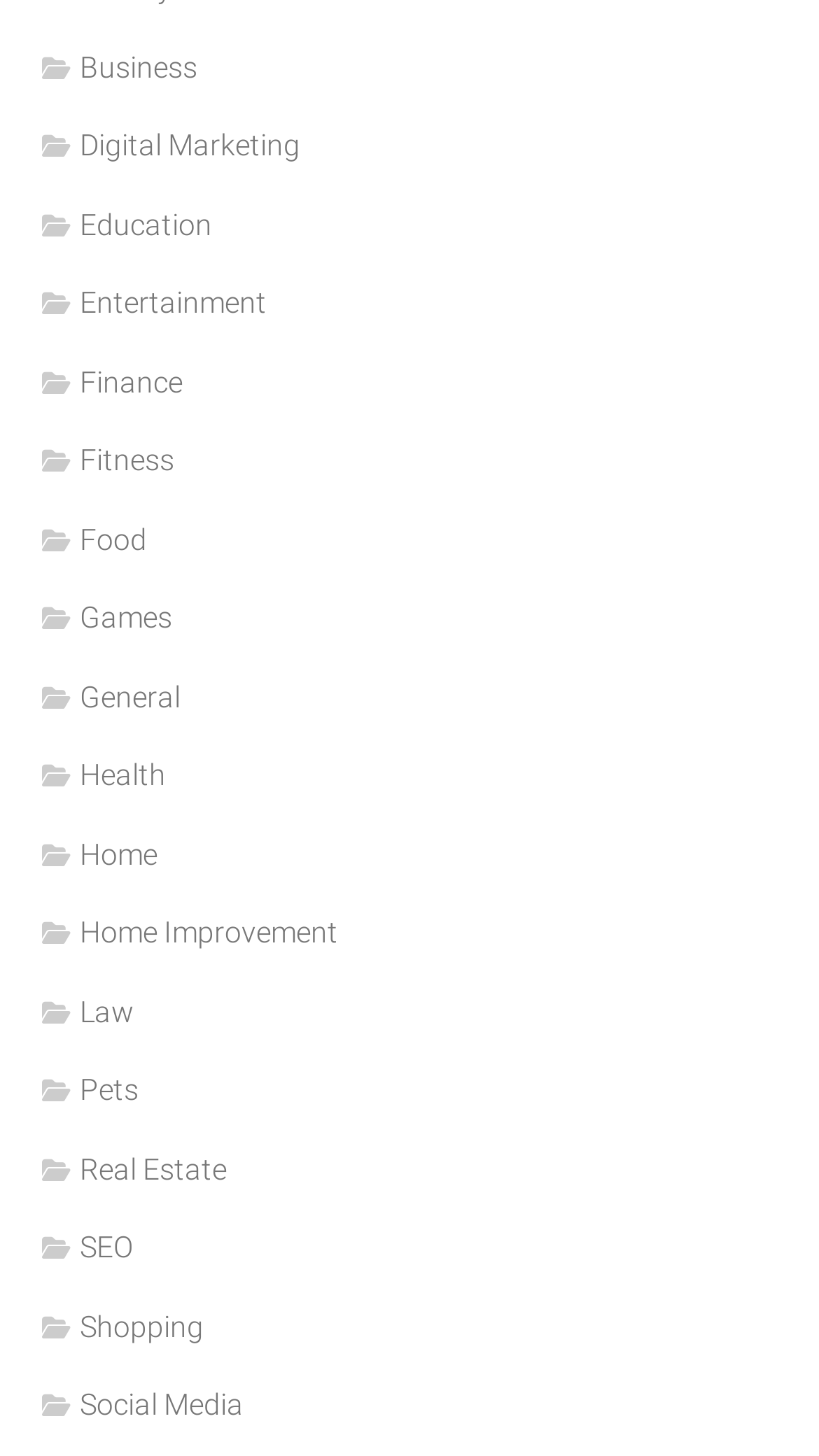Is there a category for Sports?
Answer the question based on the image using a single word or a brief phrase.

No